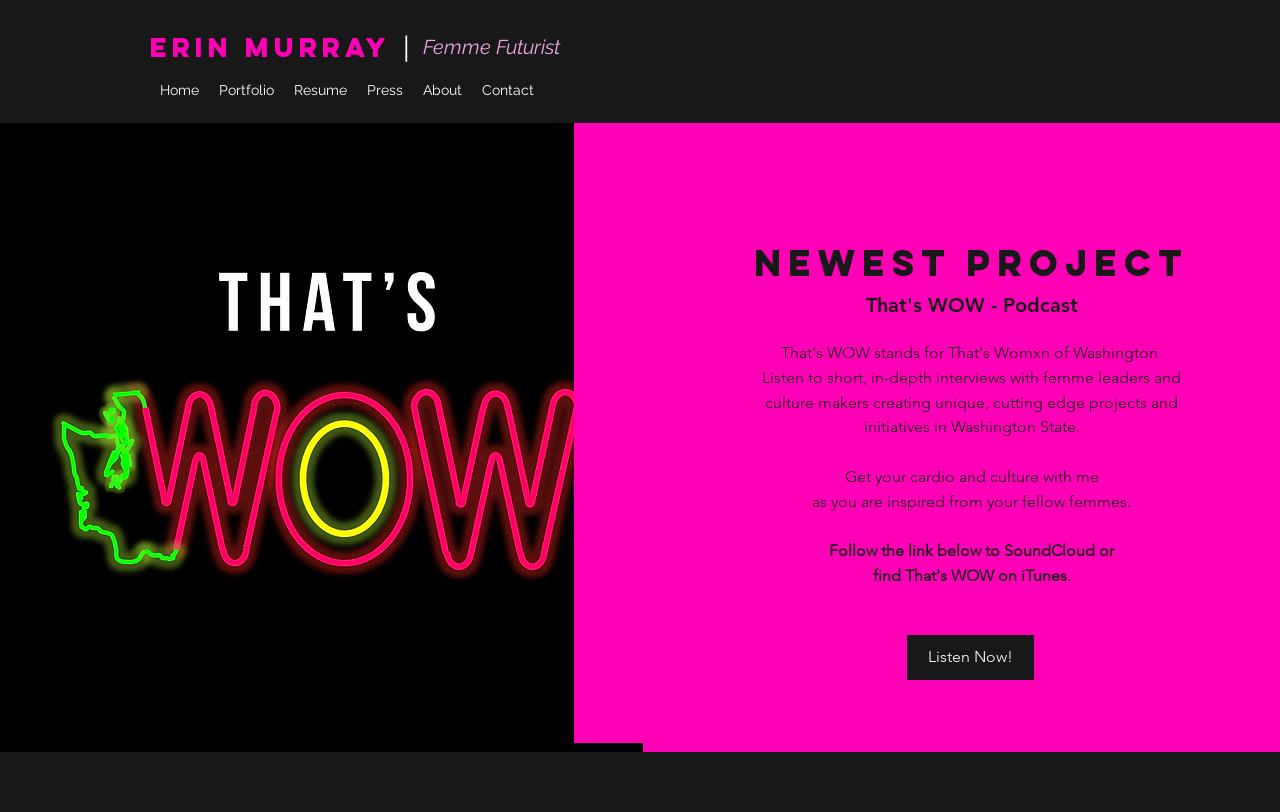Locate and provide the bounding box coordinates for the HTML element that matches this description: "Legends & Sagas".

None